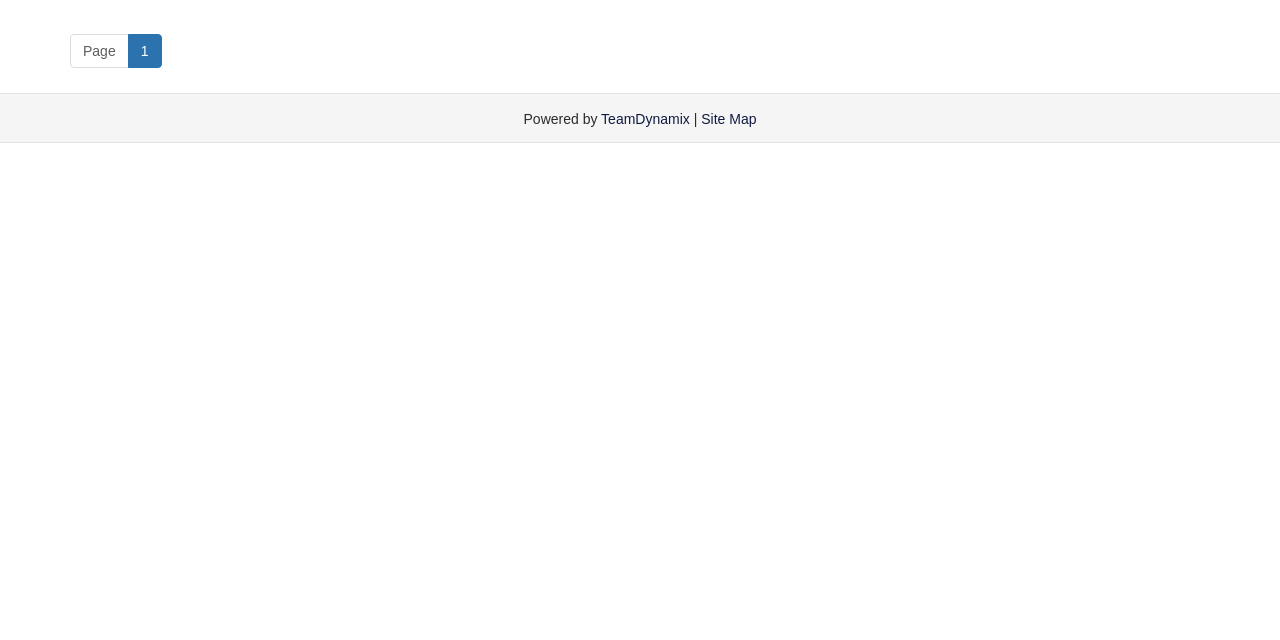Identify the bounding box for the described UI element: "Page".

[0.055, 0.053, 0.101, 0.107]